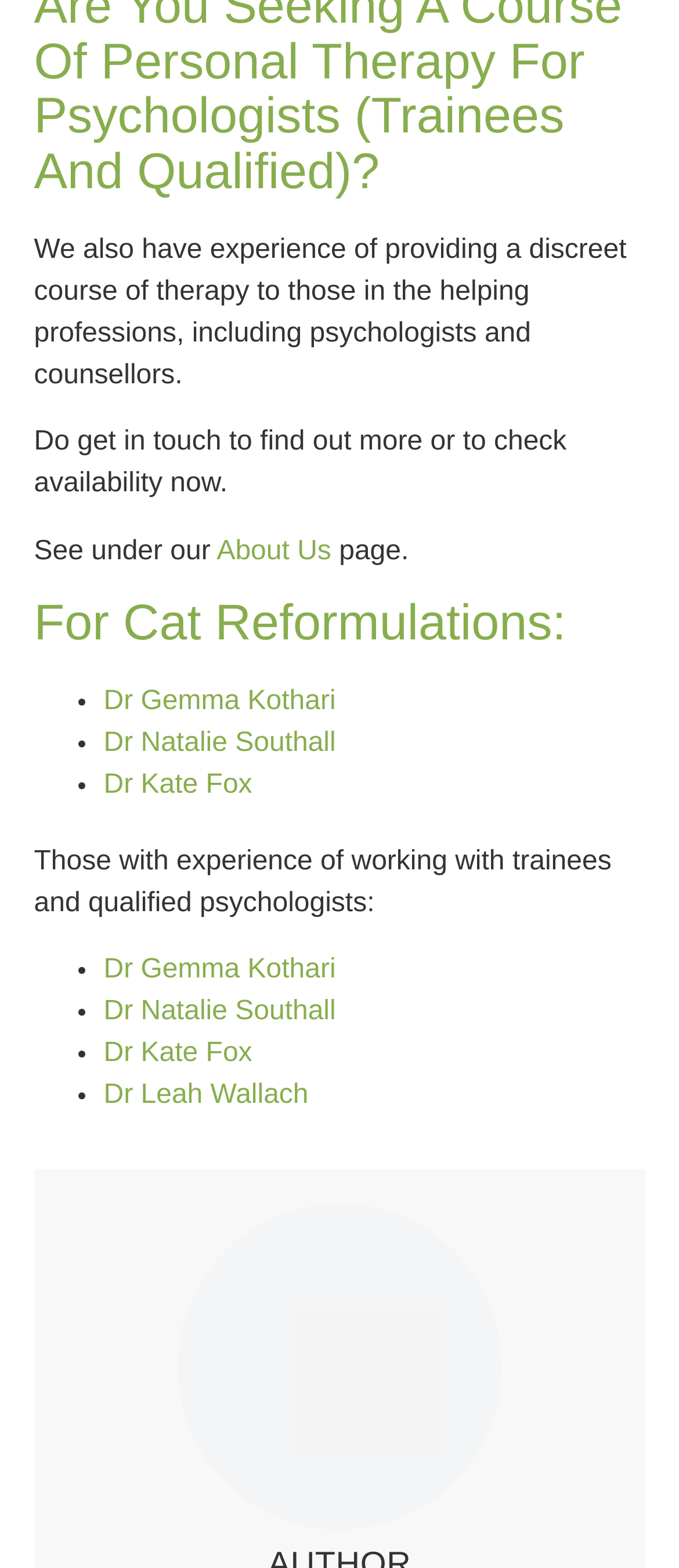Use one word or a short phrase to answer the question provided: 
Who is the clinical psychologist in the image?

Jurai Darongkamas